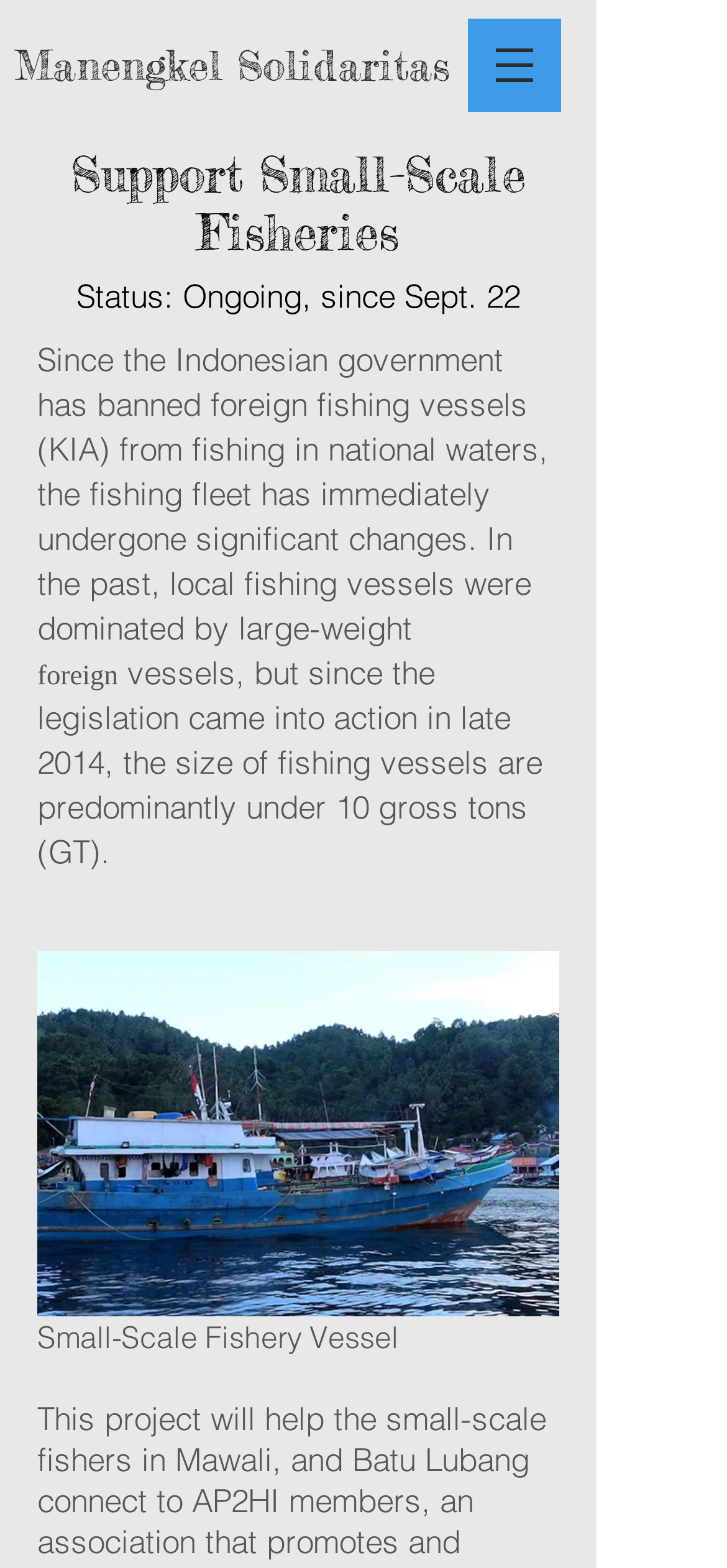Use a single word or phrase to respond to the question:
What is the size of the fishing vessels mentioned?

Under 10 gross tons